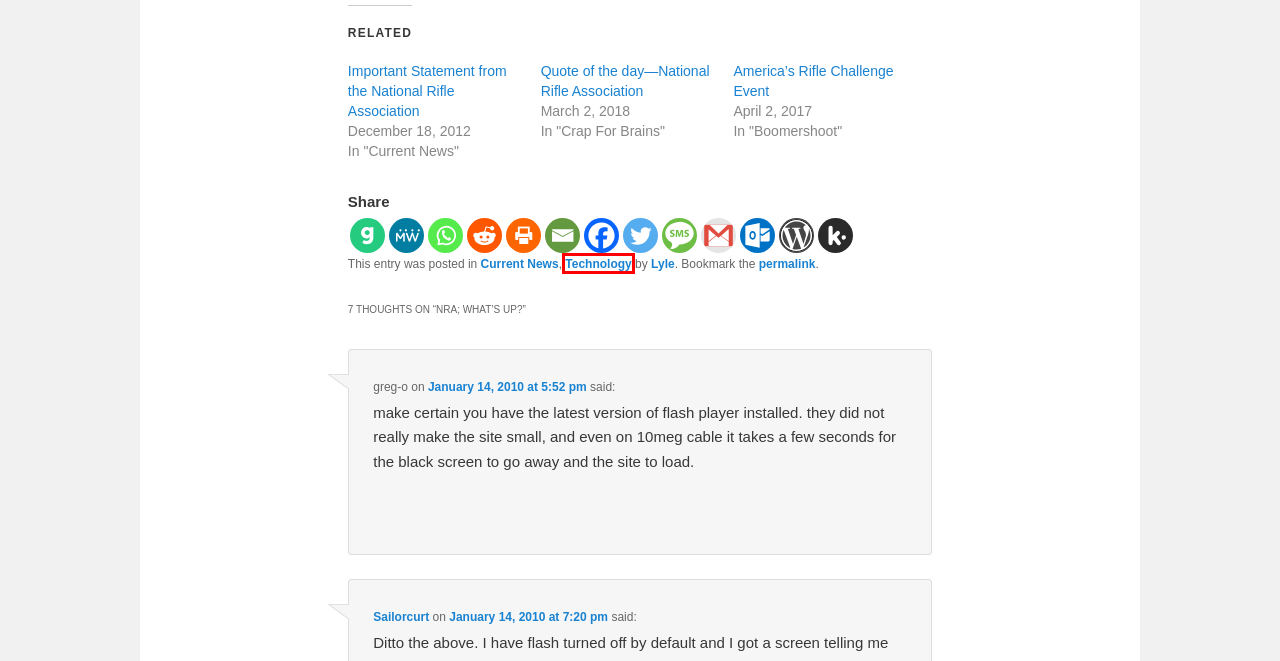Observe the provided screenshot of a webpage with a red bounding box around a specific UI element. Choose the webpage description that best fits the new webpage after you click on the highlighted element. These are your options:
A. Current News | The View From North Central Idaho
B. Important Statement from the National Rifle Association | The View From North Central Idaho
C. Quote of the day—National Rifle Association | The View From North Central Idaho
D. Quote of the day–Asguard | The View From North Central Idaho
E. America’s Rifle Challenge Event | The View From North Central Idaho
F. Technology | The View From North Central Idaho
G. Log In ‹ The View From North Central Idaho — WordPress
H. Your request has been blocked. This could be
                        due to several reasons.

F